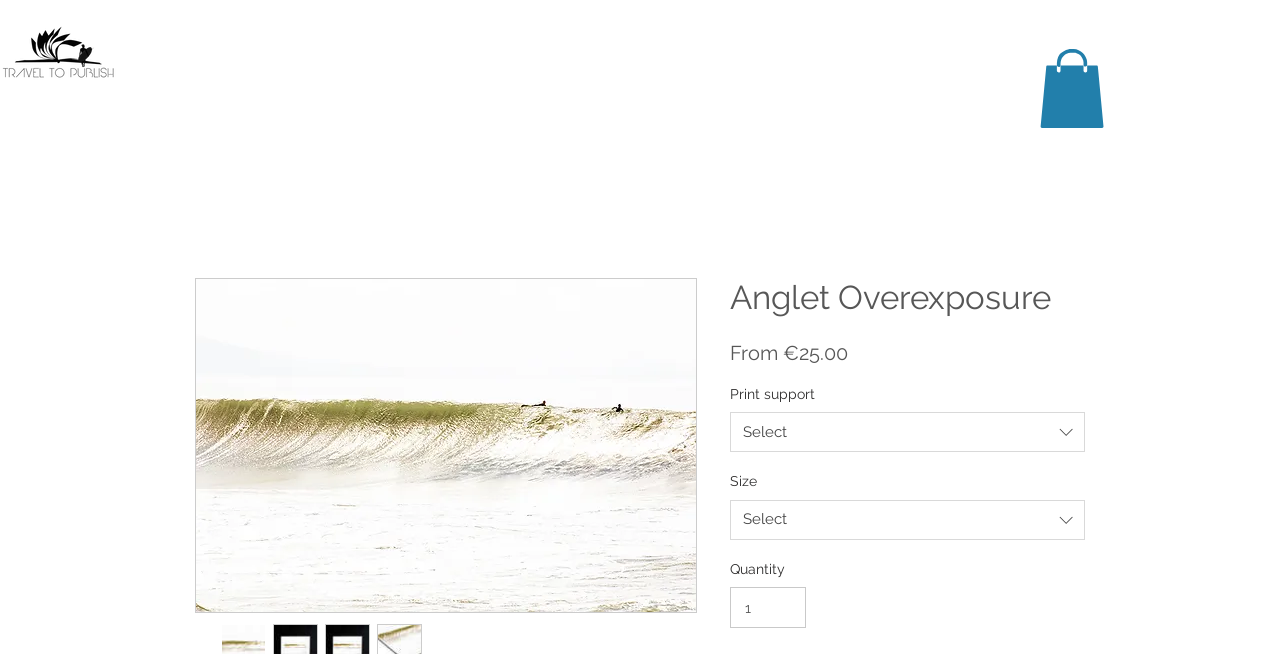Offer a thorough description of the webpage.

This webpage appears to be a product page for a photograph titled "Anglet Overexposure" by Cristian Corradin. At the top-right corner, there is a button with an accompanying image. Below this, there is a large image of the photograph, taking up most of the page's width. 

The title "Anglet Overexposure" is displayed prominently in a heading, situated above the image and centered horizontally. Below the title, there are several sections of text and interactive elements. 

On the left side of these sections, there are labels for "Price", "Print support", "Size", and "Quantity". The price is listed as "From €25.00". The "Print support" and "Size" sections have dropdown listboxes with a "Select" option. The "Quantity" section has a spin button to adjust the quantity, with a minimum value of 1 and a maximum value of 99,999.

There are also two small images, one next to the "Print support" dropdown and another next to the "Size" dropdown, likely indicating the options available.